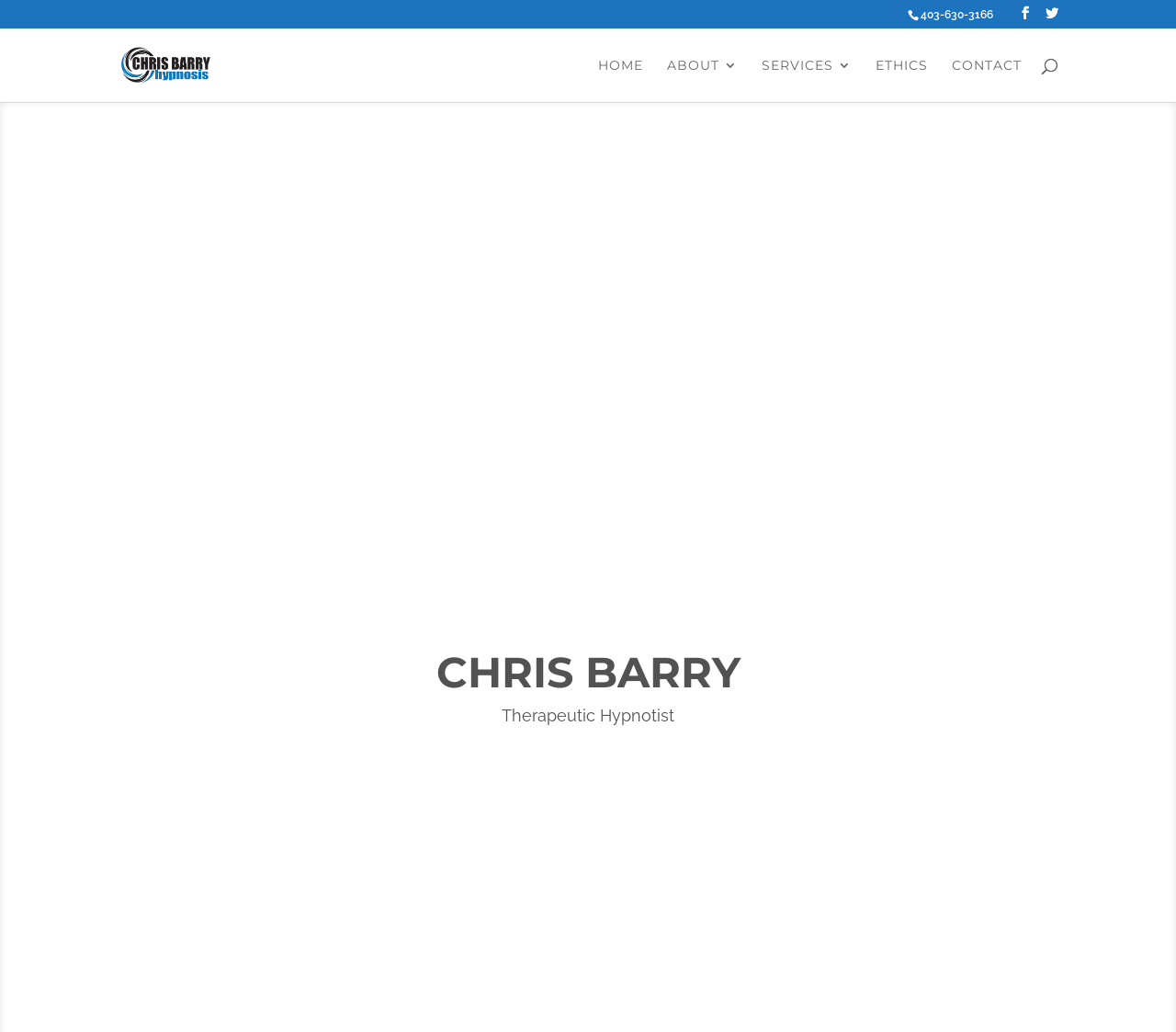Please determine the bounding box coordinates of the clickable area required to carry out the following instruction: "go to home page". The coordinates must be four float numbers between 0 and 1, represented as [left, top, right, bottom].

[0.103, 0.054, 0.236, 0.07]